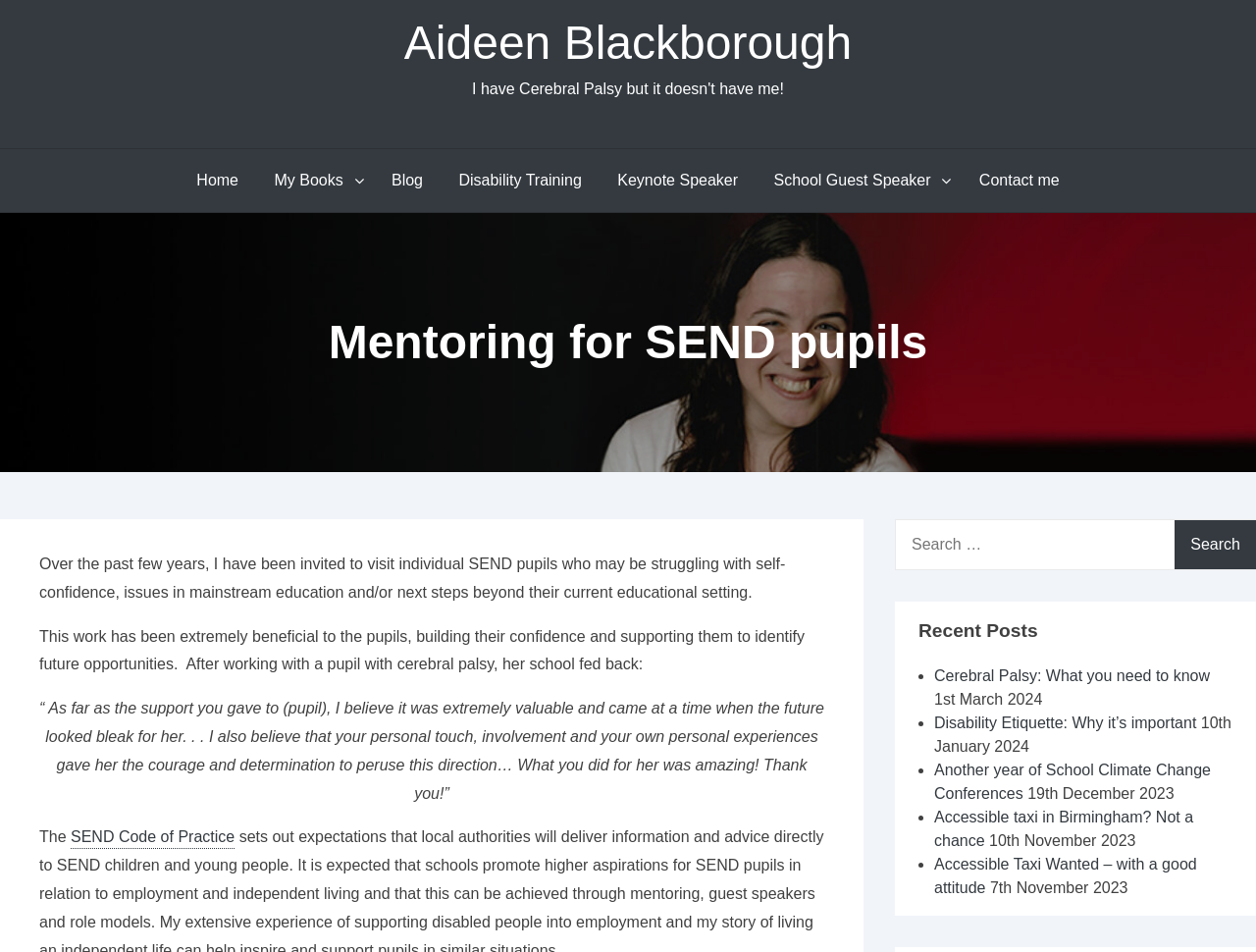Please find the bounding box coordinates of the clickable region needed to complete the following instruction: "Learn about Disability Training". The bounding box coordinates must consist of four float numbers between 0 and 1, i.e., [left, top, right, bottom].

[0.353, 0.157, 0.476, 0.223]